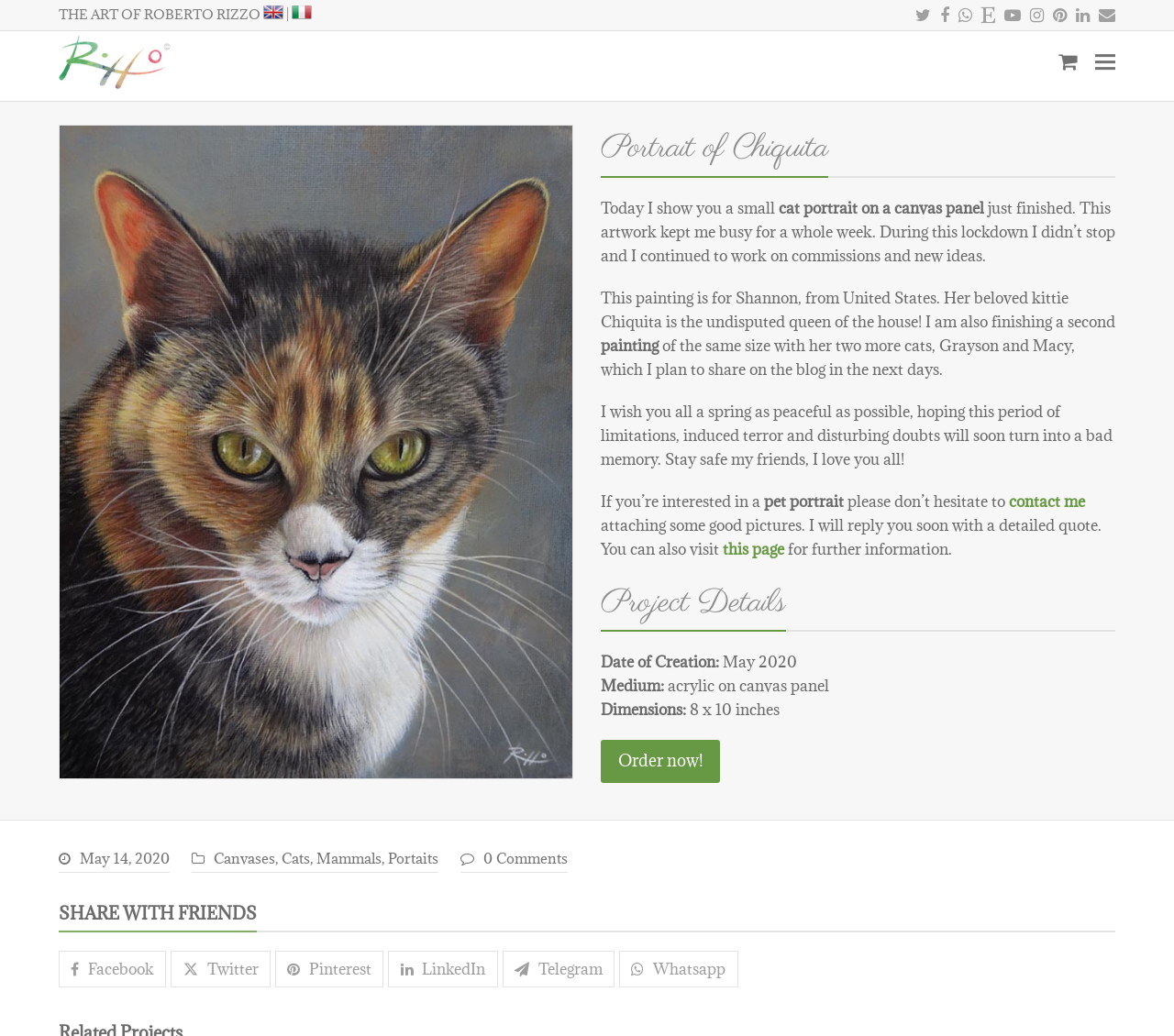What is the size of the artwork?
Kindly offer a detailed explanation using the data available in the image.

The size of the artwork is mentioned in the text 'Dimensions: 8 x 10 inches' in the 'Project Details' section.